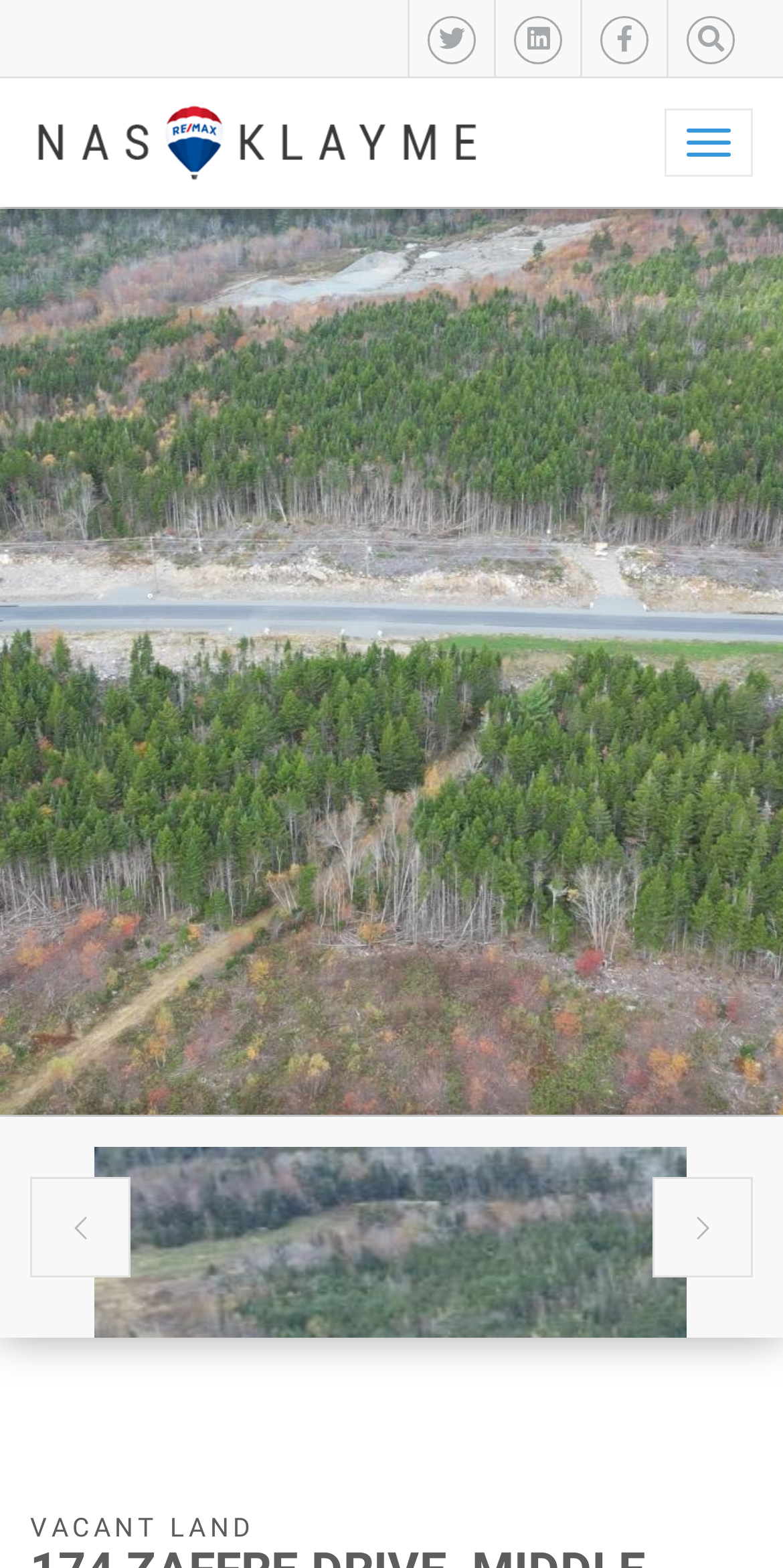Find the bounding box coordinates for the HTML element described in this sentence: "". Provide the coordinates as four float numbers between 0 and 1, in the format [left, top, right, bottom].

[0.436, 0.39, 0.564, 0.454]